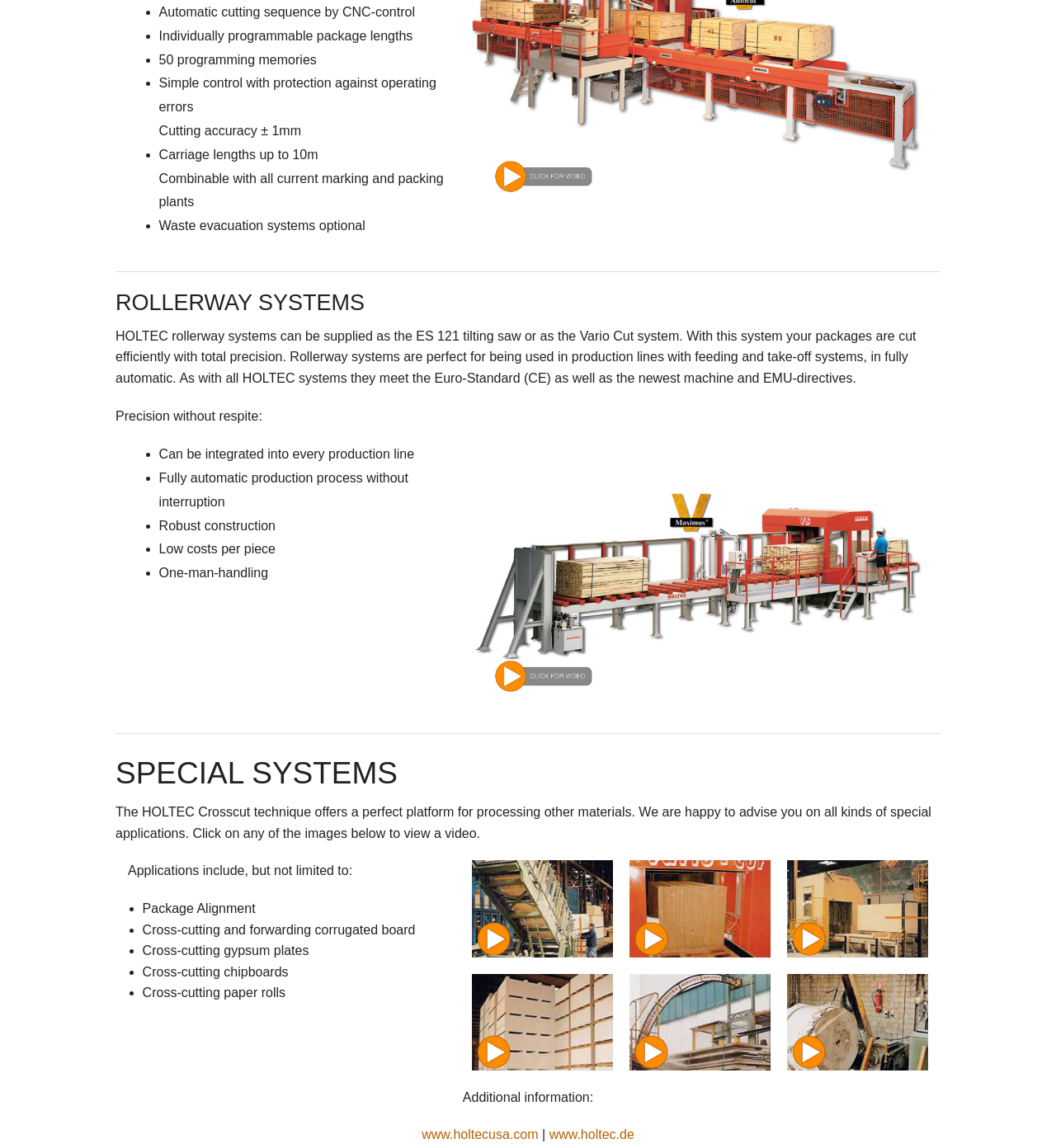Examine the image and give a thorough answer to the following question:
What is the maximum length of the carriage?

I found a list of features on the webpage, and one of the items is 'Carriage lengths up to 10m'.